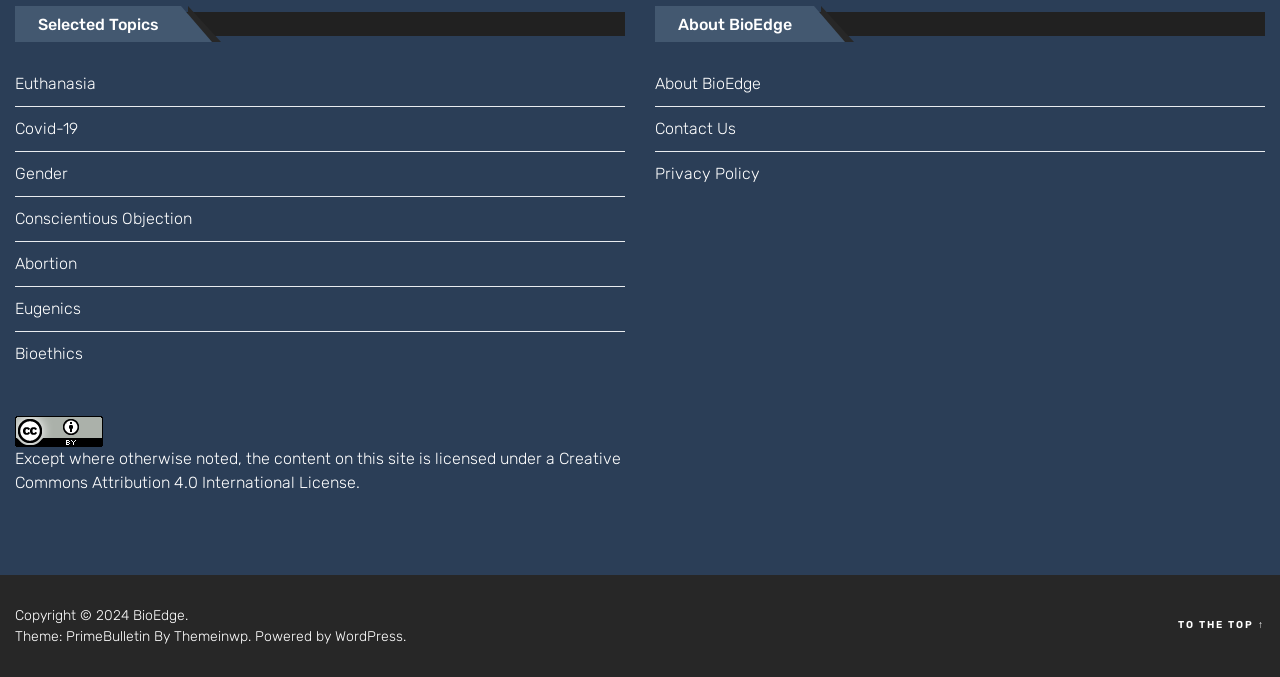Determine the bounding box for the HTML element described here: "About BioEdge". The coordinates should be given as [left, top, right, bottom] with each number being a float between 0 and 1.

[0.512, 0.091, 0.988, 0.156]